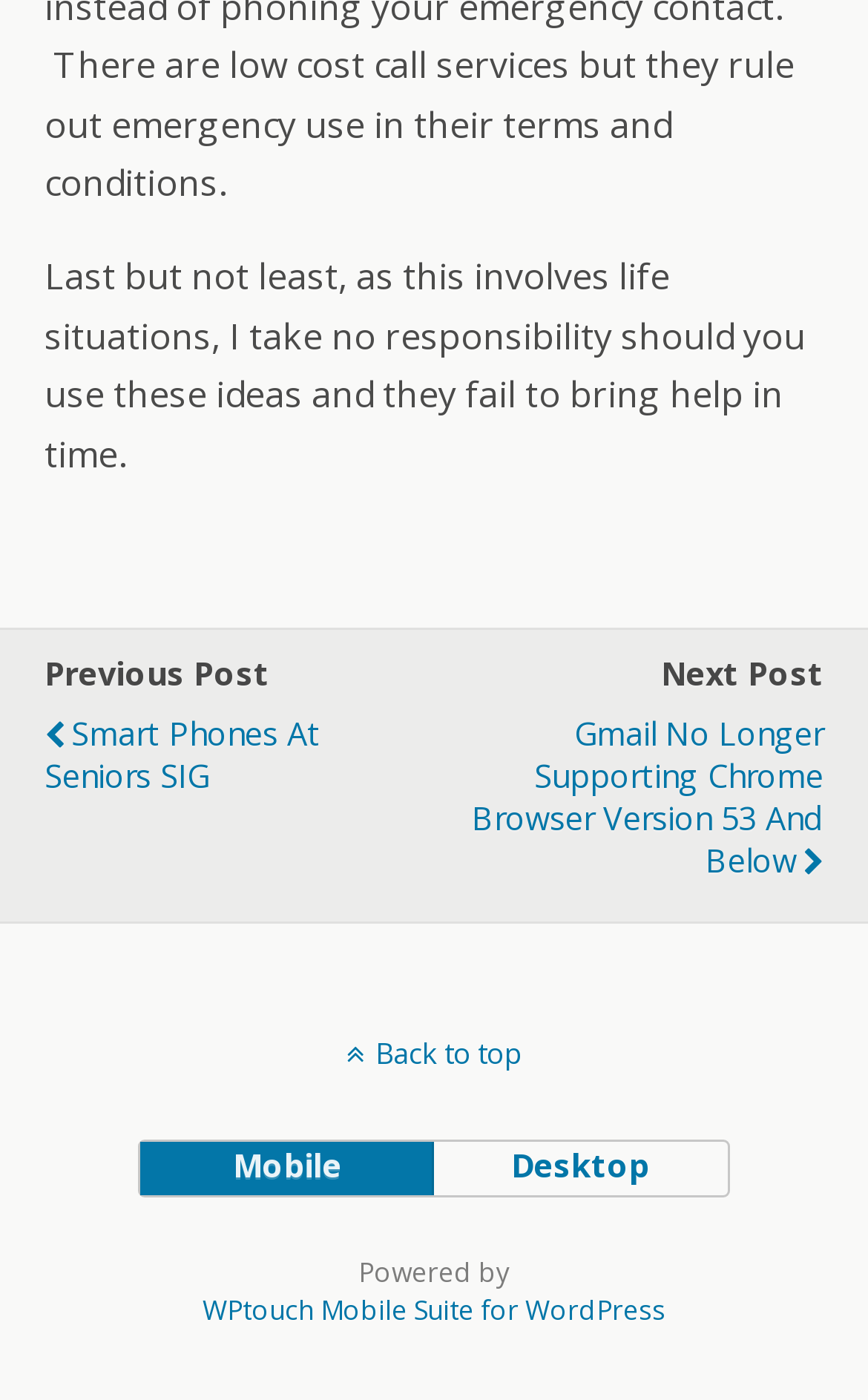What is the purpose of the 'Back to top' link?
Please ensure your answer is as detailed and informative as possible.

I understood this from the link 'Back to top' which is usually used to navigate back to the top of the webpage, especially in long posts.